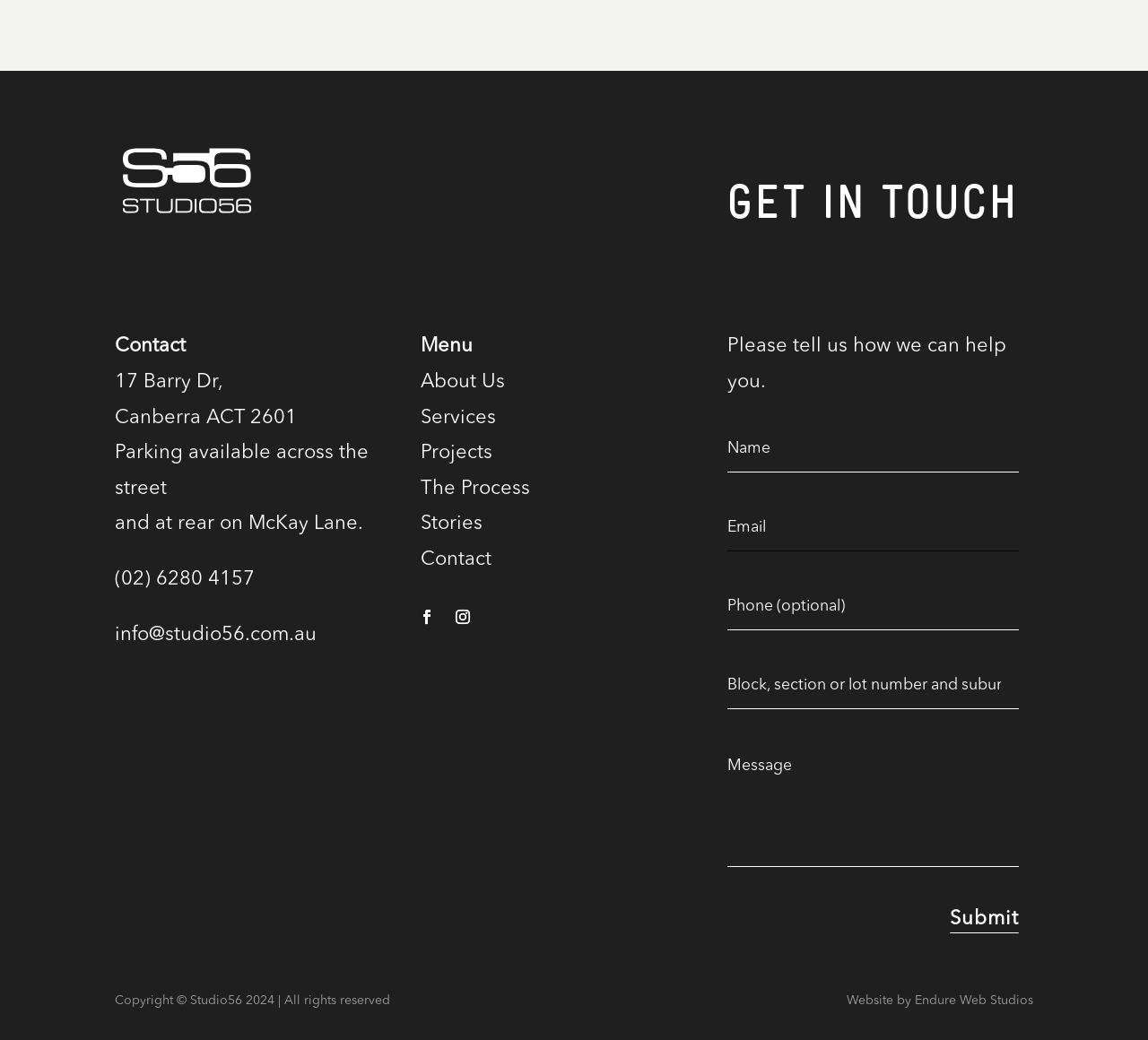Answer in one word or a short phrase: 
What is the purpose of the 'Submit' button?

To submit user input